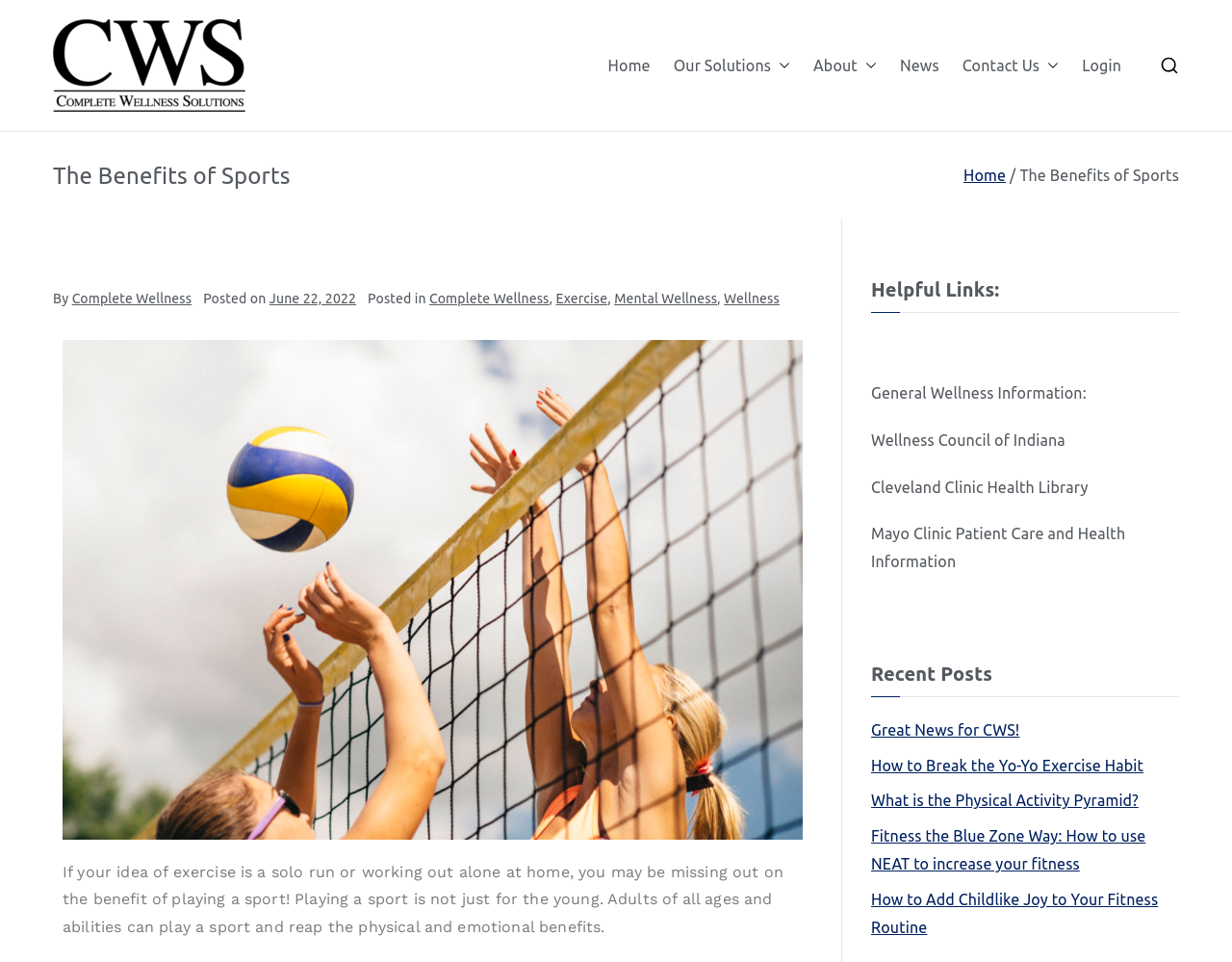Create a detailed summary of all the visual and textual information on the webpage.

The webpage is about the benefits of sports and wellness, with a focus on complete wellness solutions. At the top, there is a logo and a navigation menu with links to "Home", "Our Solutions", "About", "News", "Contact Us", and "Login". Below the navigation menu, there is a heading that reads "The Benefits of Sports" and a breadcrumbs navigation section that shows the current page's location.

The main content of the page is divided into two sections. On the left, there is a section with a heading that reads "If your idea of exercise is a solo run or working out alone at home, you may be missing out on the benefit of playing a sport!..." and a paragraph of text that discusses the benefits of playing sports.

On the right, there are several sections with headings and links. The first section is titled "Helpful Links:" and contains links to general wellness information resources such as the Wellness Council of Indiana, Cleveland Clinic Health Library, and Mayo Clinic Patient Care and Health Information. The second section is titled "Recent Posts" and contains links to several recent news articles or blog posts, including "Great News for CWS!", "How to Break the Yo-Yo Exercise Habit", and "Fitness the Blue Zone Way: How to use NEAT to increase your fitness".

There are also several images and buttons scattered throughout the page, including a logo image at the top, and buttons with icons next to each link in the navigation menu and the "Helpful Links" and "Recent Posts" sections.